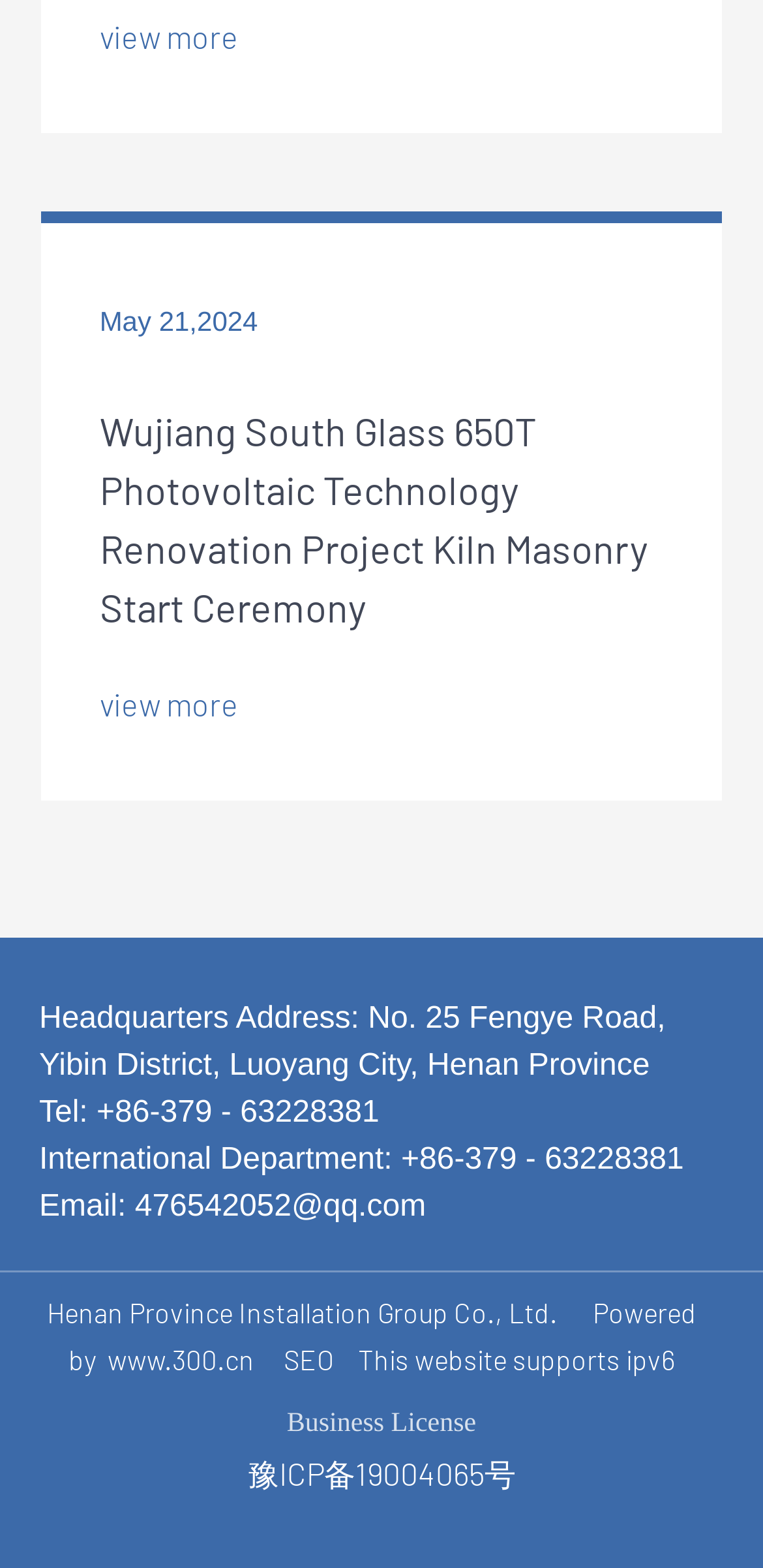Locate the bounding box coordinates of the clickable area needed to fulfill the instruction: "View more news".

[0.13, 0.011, 0.312, 0.034]